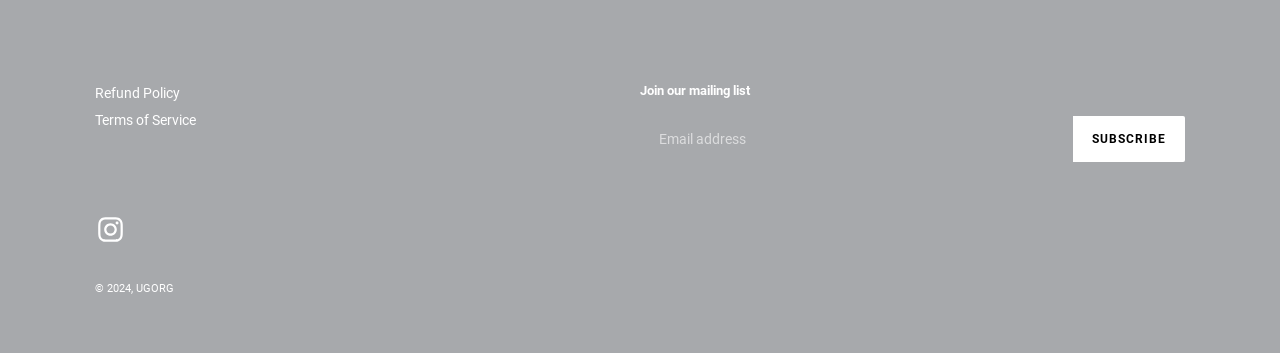Determine the bounding box for the HTML element described here: "Subscribe". The coordinates should be given as [left, top, right, bottom] with each number being a float between 0 and 1.

[0.839, 0.329, 0.926, 0.46]